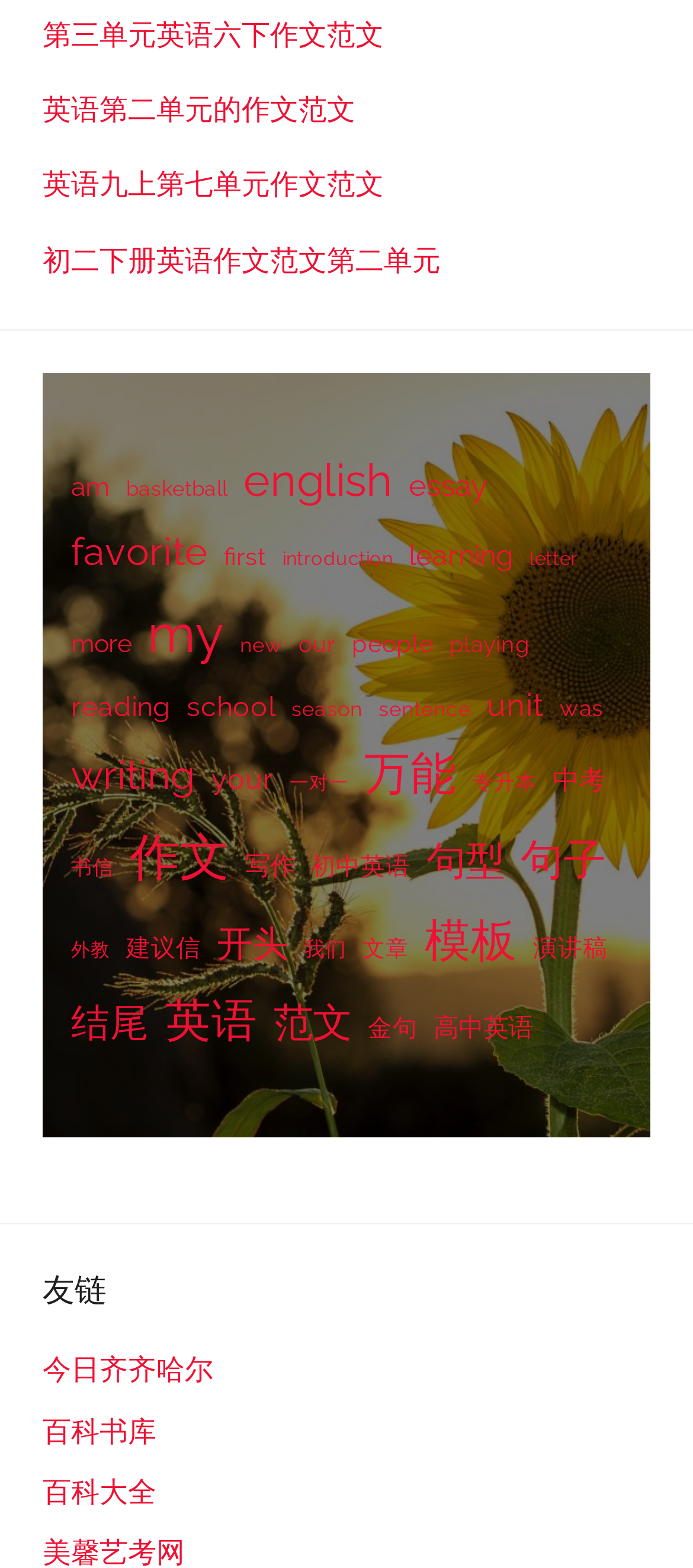Find and indicate the bounding box coordinates of the region you should select to follow the given instruction: "click on '第三单元英语六下作文范文'".

[0.062, 0.011, 0.554, 0.032]